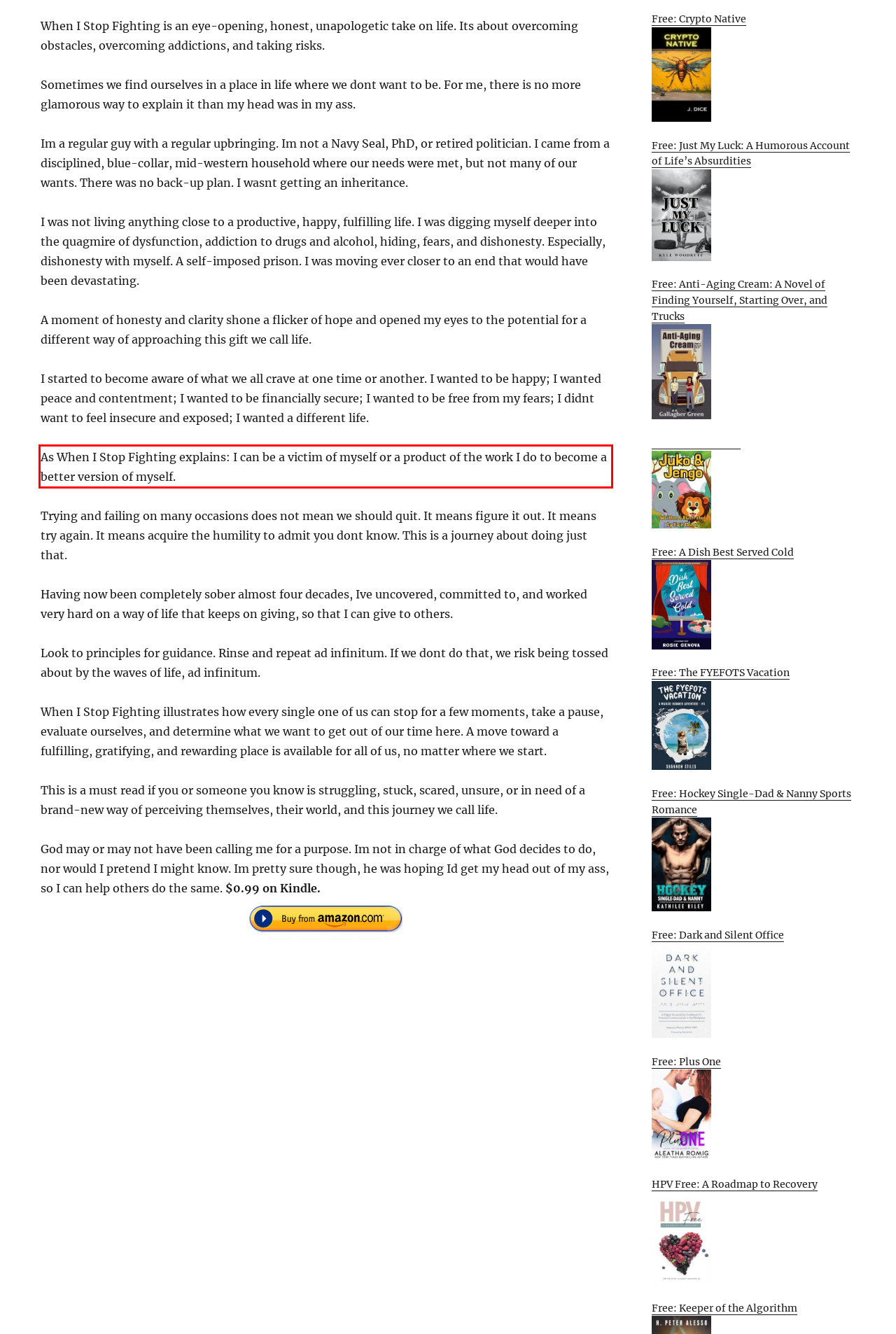Identify the text within the red bounding box on the webpage screenshot and generate the extracted text content.

As When I Stop Fighting explains: I can be a victim of myself or a product of the work I do to become a better version of myself.